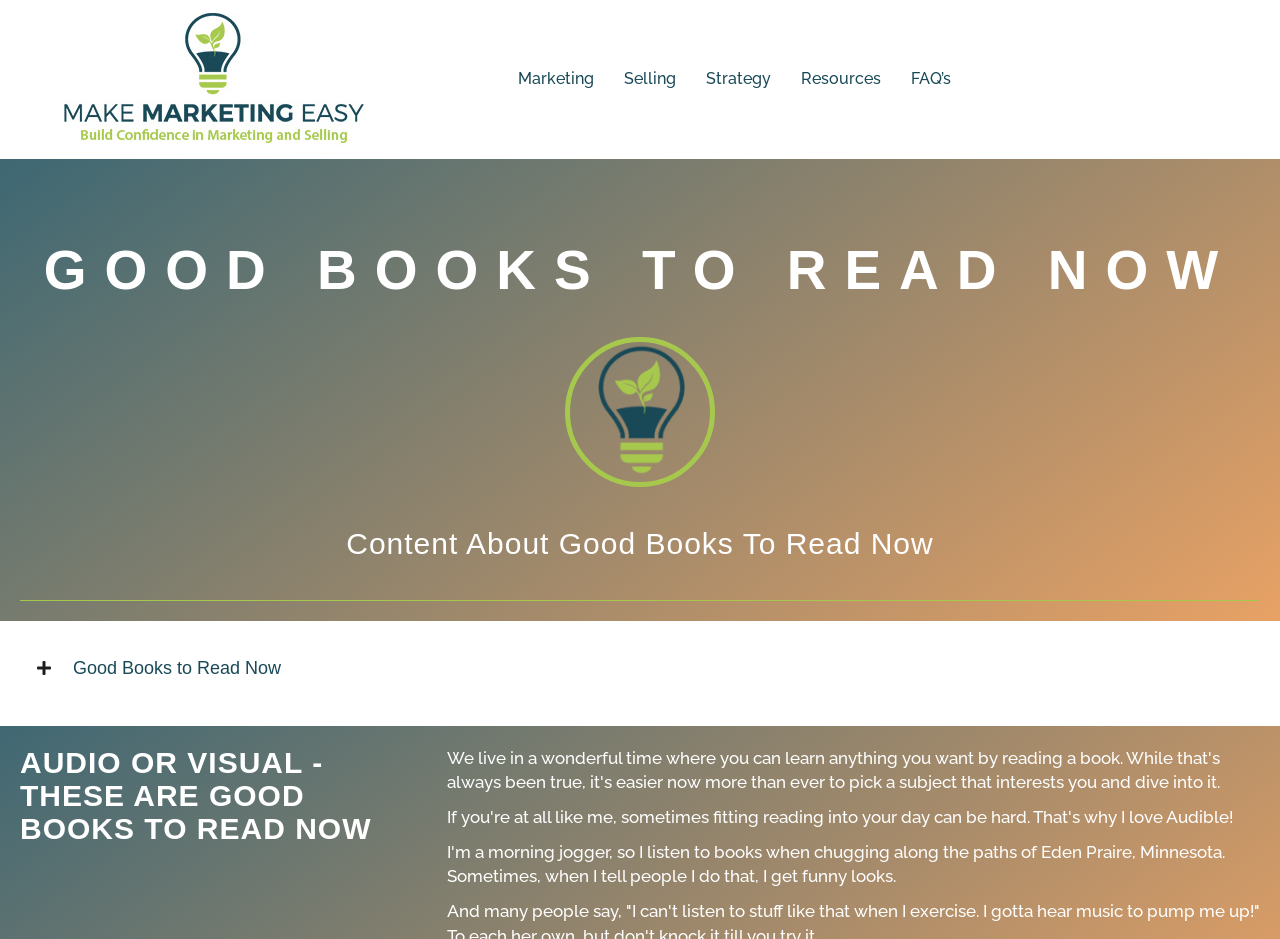Can you provide the bounding box coordinates for the element that should be clicked to implement the instruction: "Click on the 'FAQ’s' link"?

[0.704, 0.065, 0.75, 0.104]